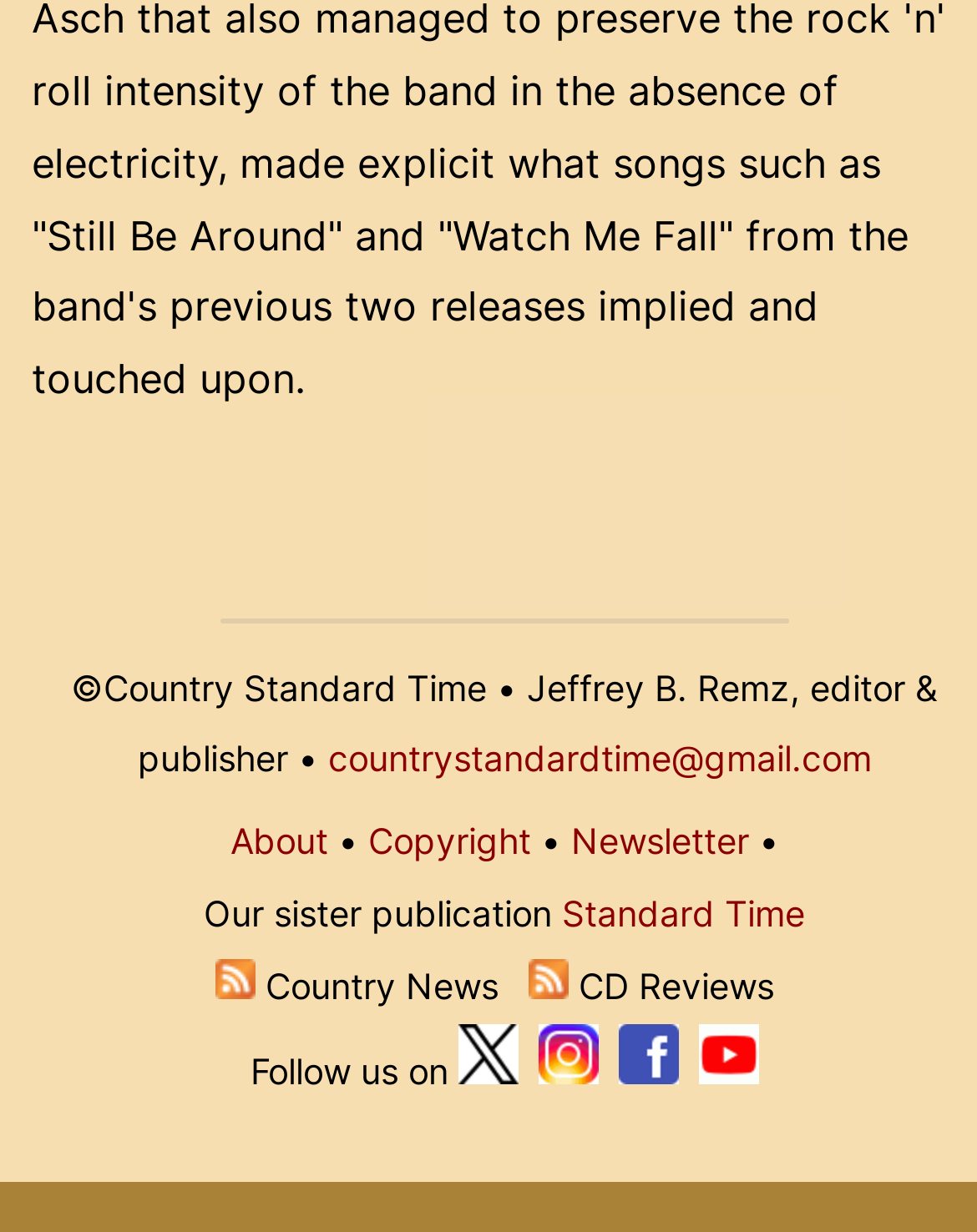What is the name of the sister publication?
Give a one-word or short phrase answer based on the image.

Standard Time